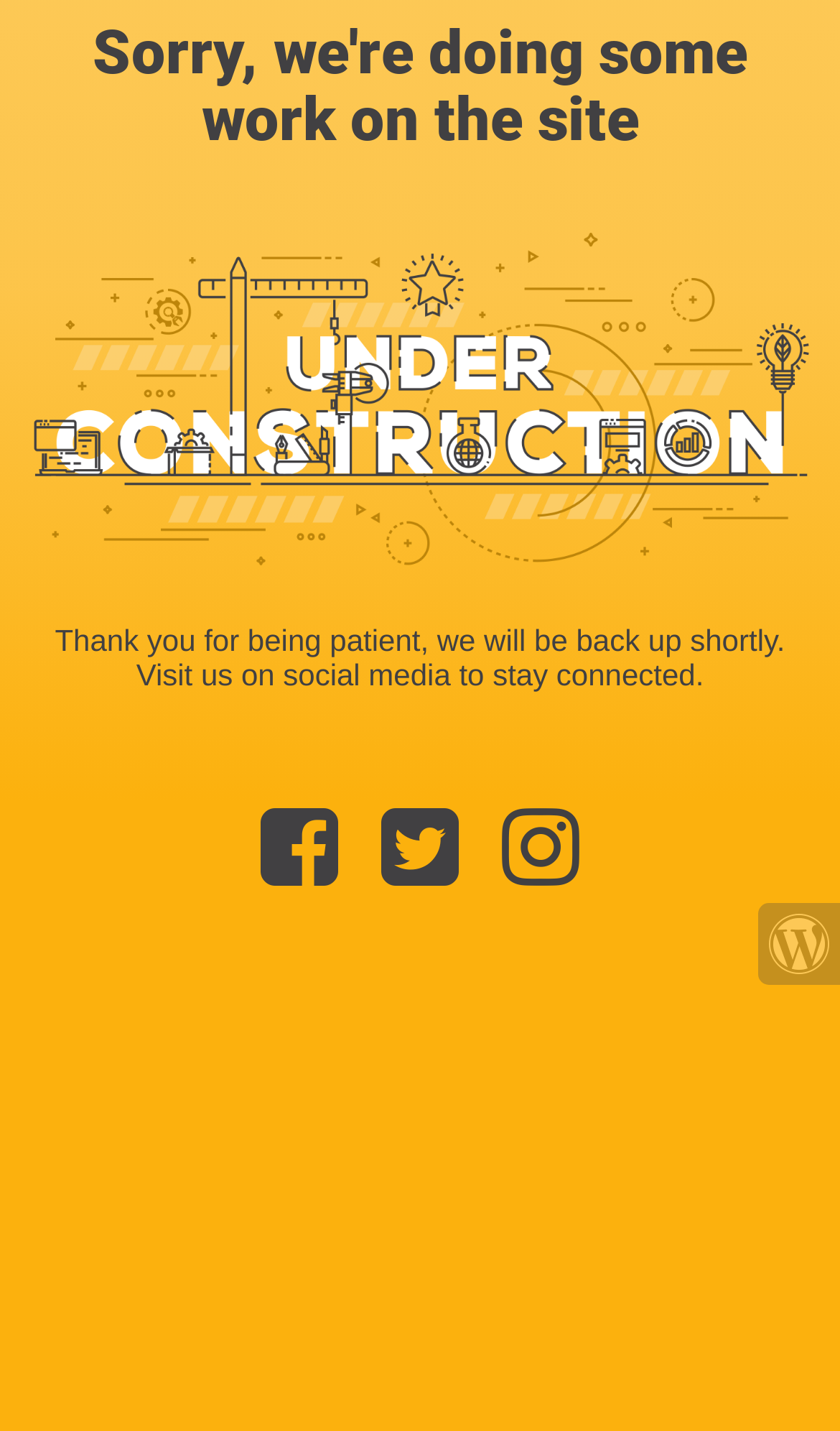Give a detailed explanation of the elements present on the webpage.

The webpage appears to be under construction, with a prominent heading at the top center of the page reading "Sorry, we're doing some work on the site". Below this heading, there is a large image taking up most of the page's width, with a caption "Site is Under Construction". 

Further down, there is a paragraph of text that says "Thank you for being patient, we will be back up shortly. Visit us on social media to stay connected." This text is positioned near the middle of the page.

To the right of the text, there are three social media icons, represented by Unicode characters, arranged horizontally. The first icon is positioned slightly to the left of the second, and the second is positioned slightly to the left of the third.

At the bottom right corner of the page, there is another link with no accompanying text.